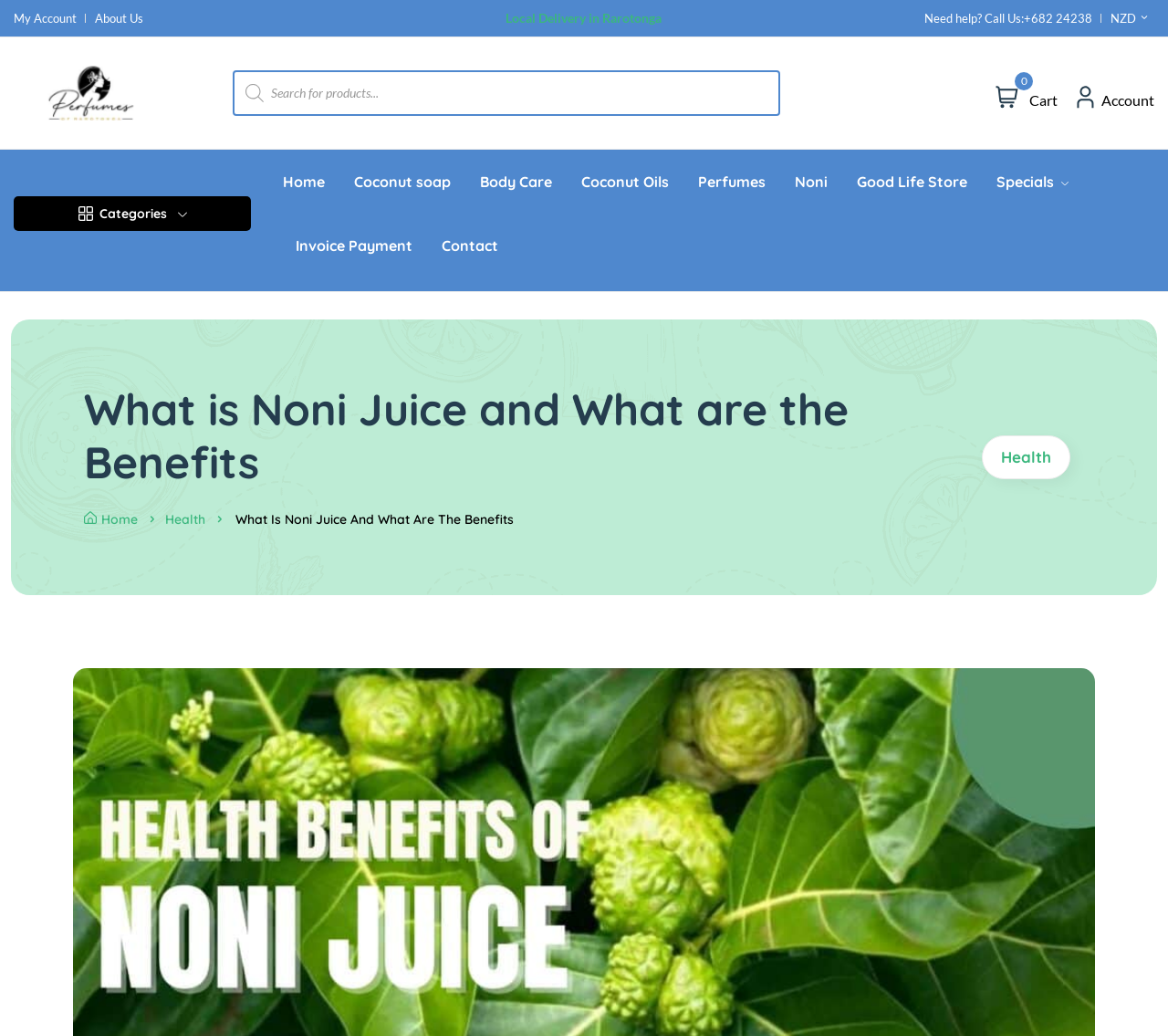Give a one-word or short-phrase answer to the following question: 
What is the main topic of the webpage?

Noni Juice